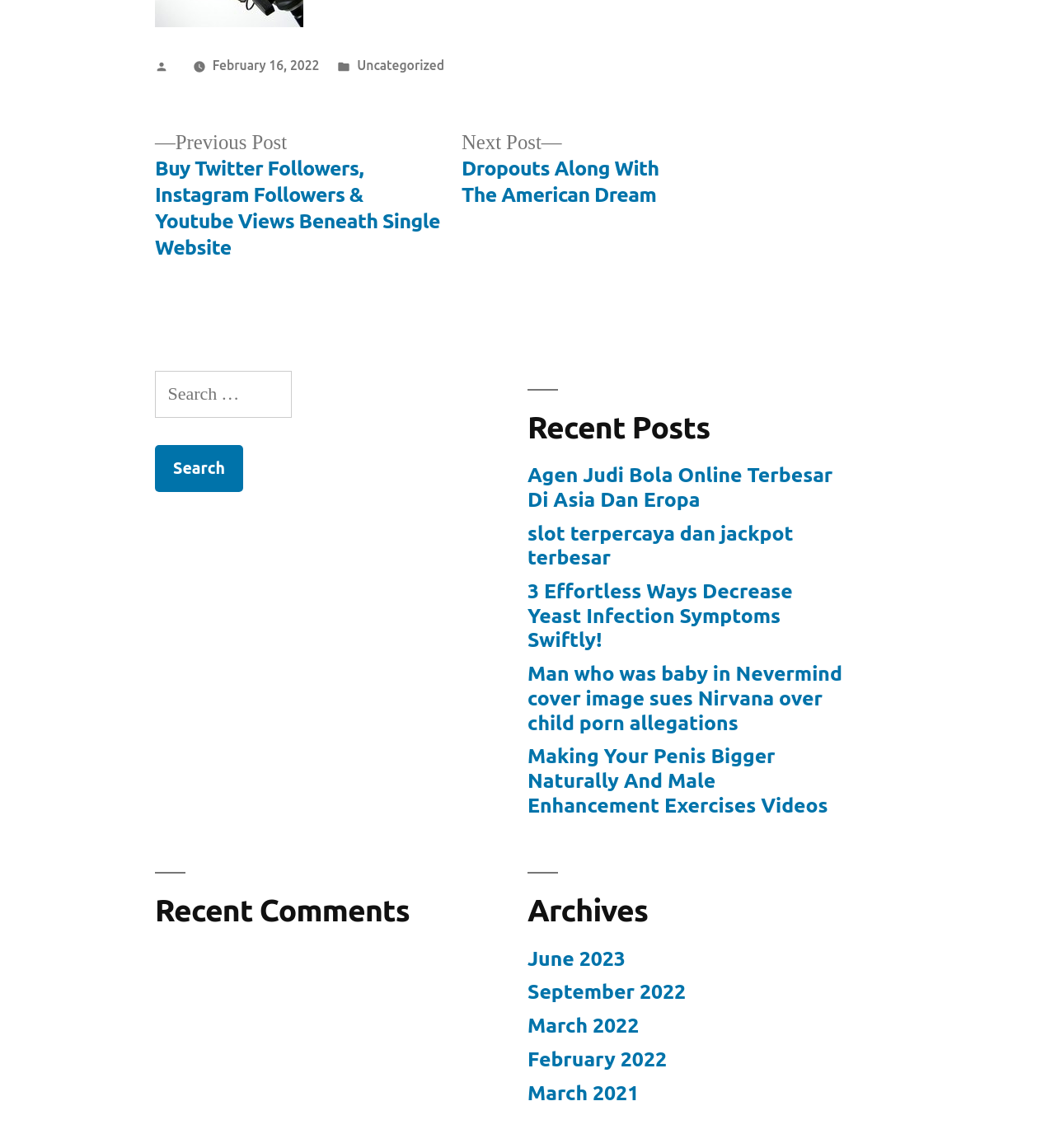What is the date of the posted article?
Based on the image, give a concise answer in the form of a single word or short phrase.

February 16, 2022